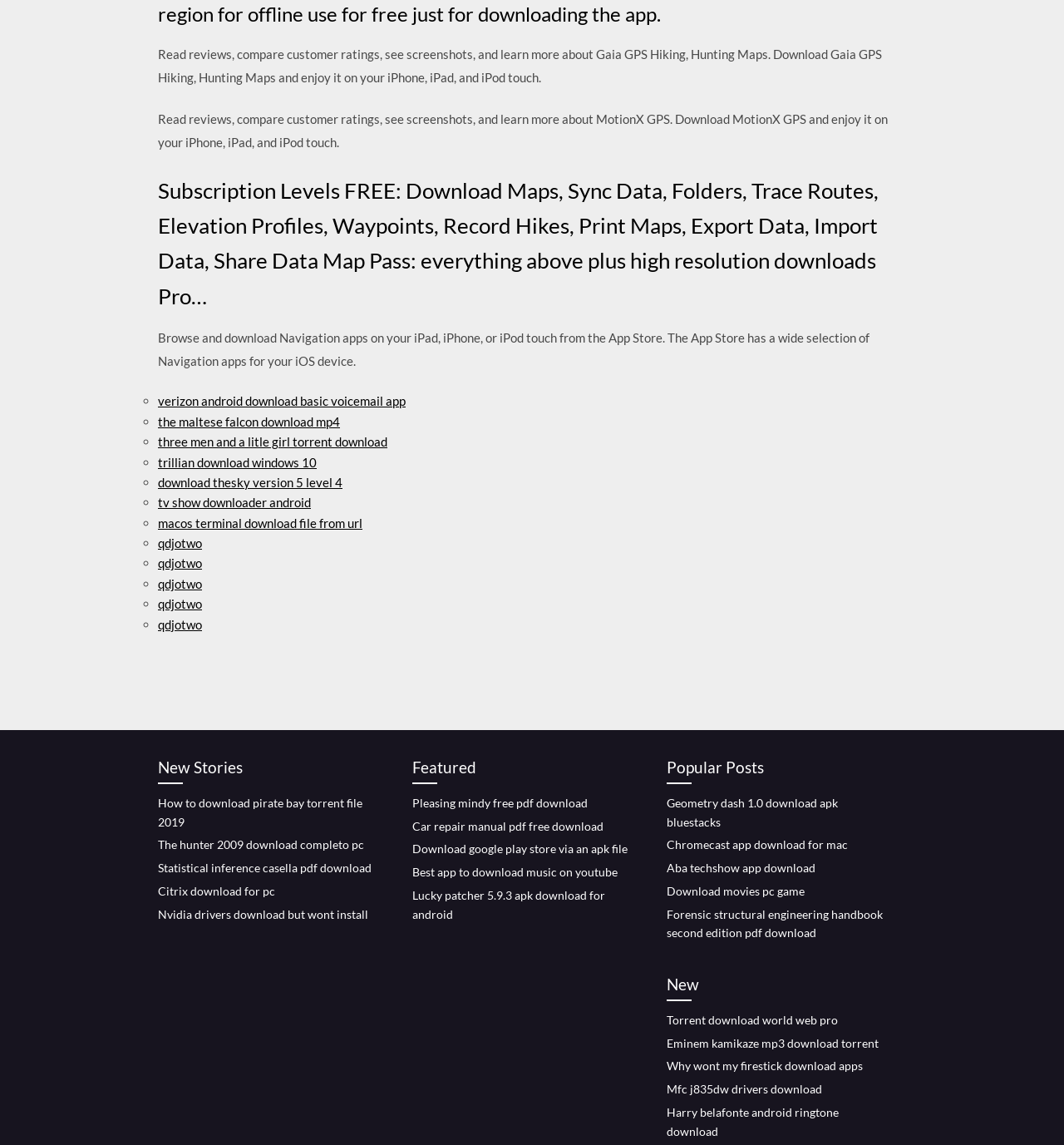Highlight the bounding box coordinates of the element that should be clicked to carry out the following instruction: "Read reviews of MotionX GPS". The coordinates must be given as four float numbers ranging from 0 to 1, i.e., [left, top, right, bottom].

[0.148, 0.098, 0.834, 0.131]